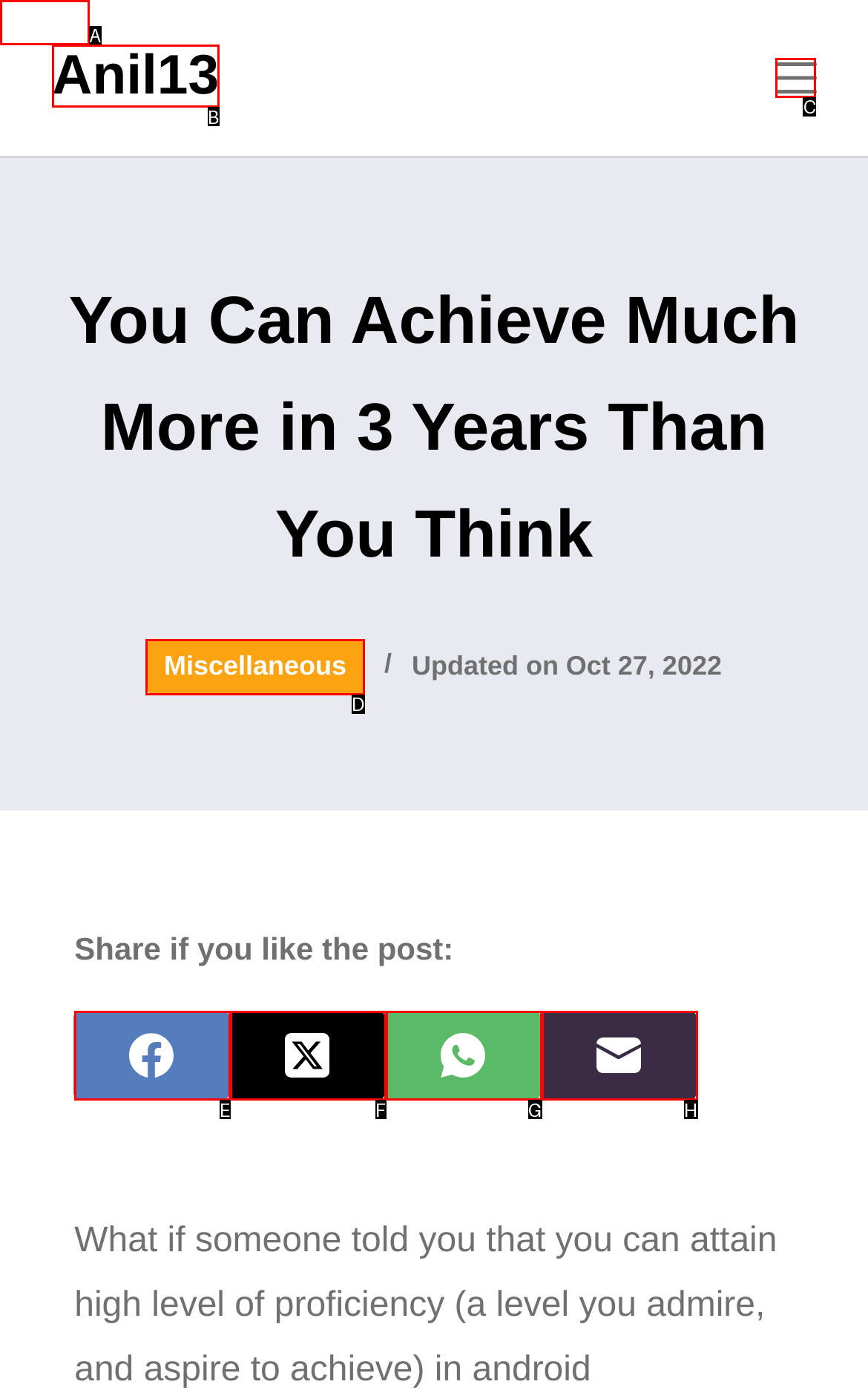Determine which HTML element should be clicked to carry out the following task: Open the menu Respond with the letter of the appropriate option.

C